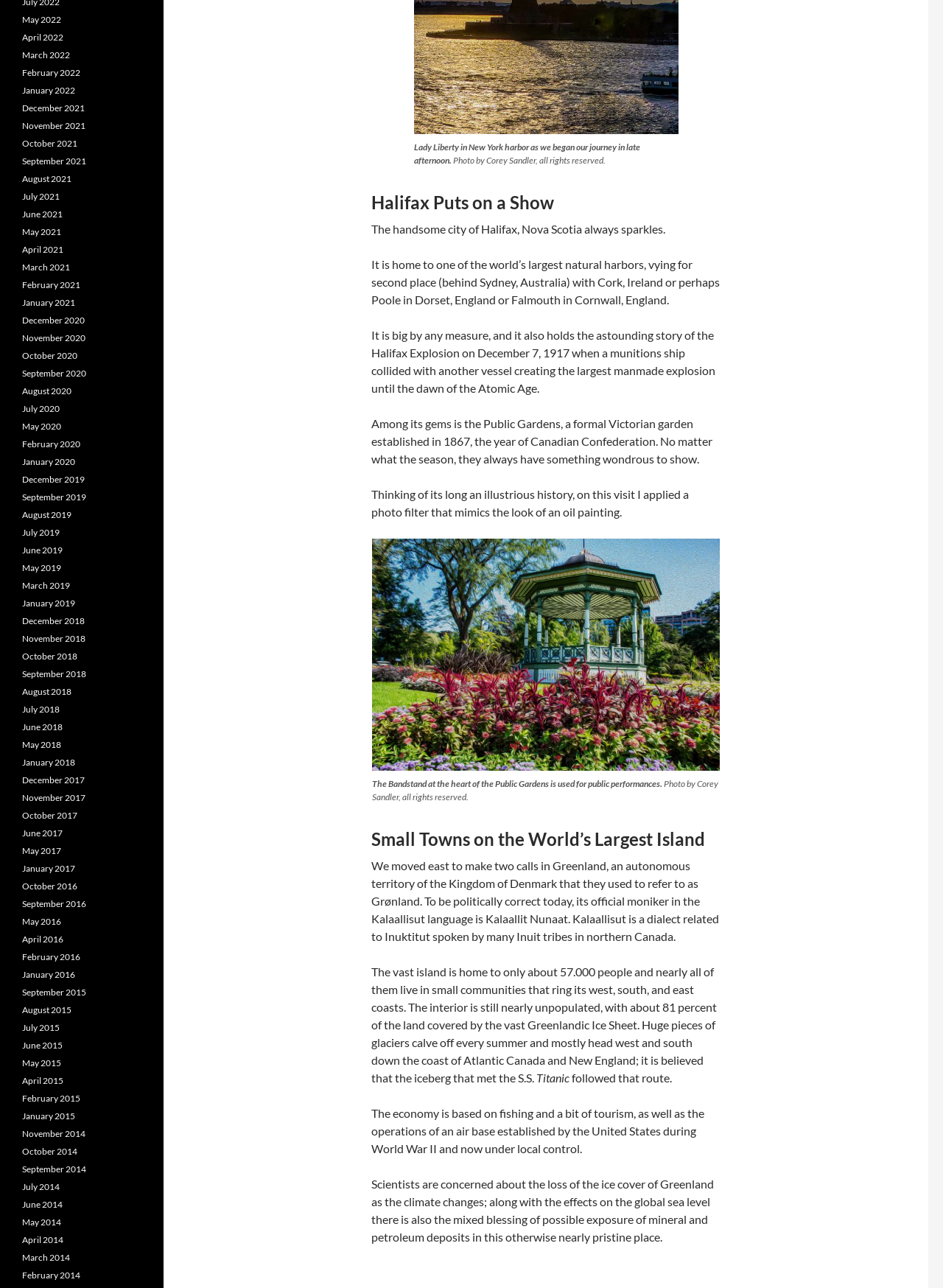Find the bounding box coordinates for the UI element whose description is: "June 2014". The coordinates should be four float numbers between 0 and 1, in the format [left, top, right, bottom].

[0.023, 0.931, 0.066, 0.939]